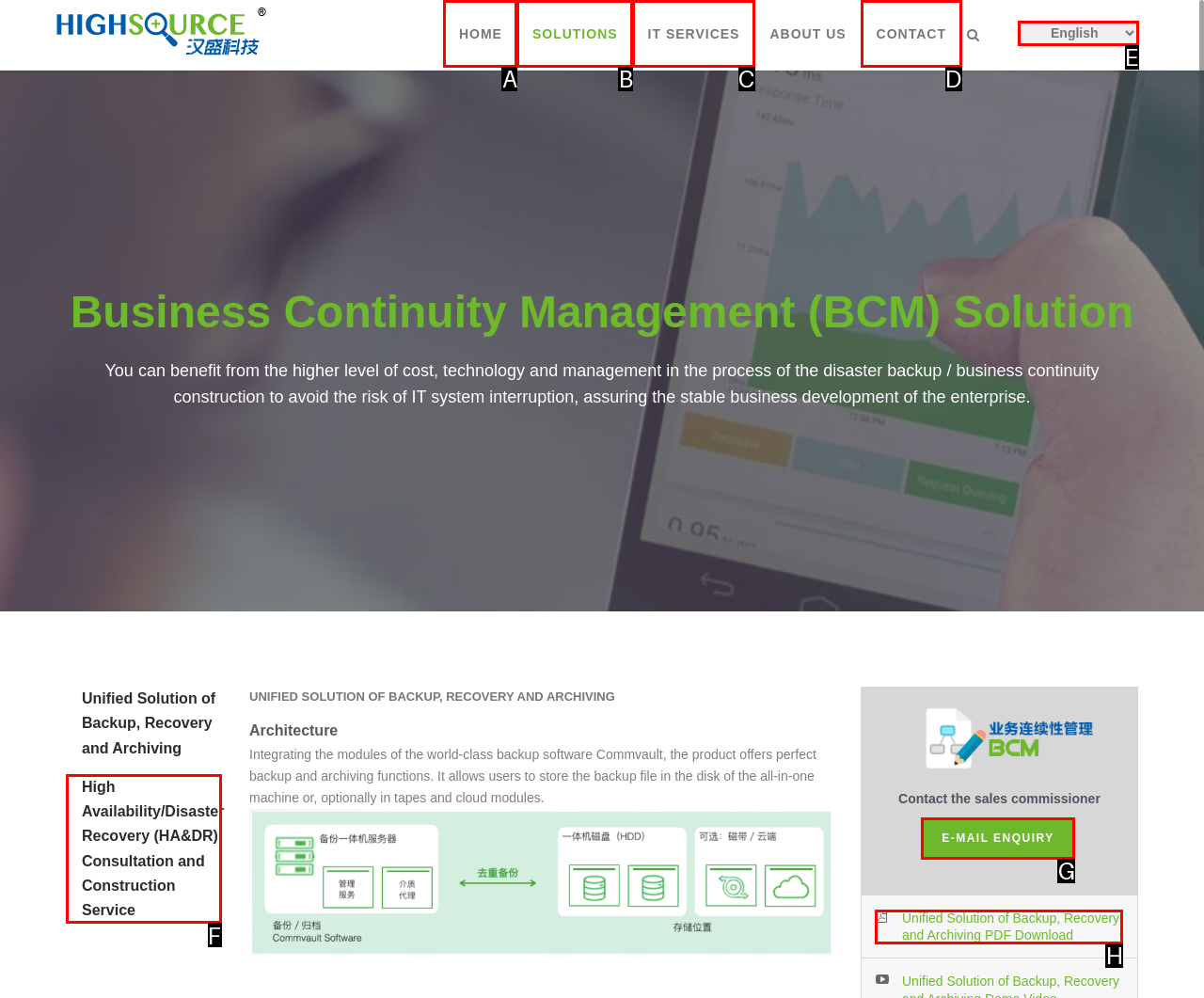Tell me which option best matches the description: HOME
Answer with the option's letter from the given choices directly.

A